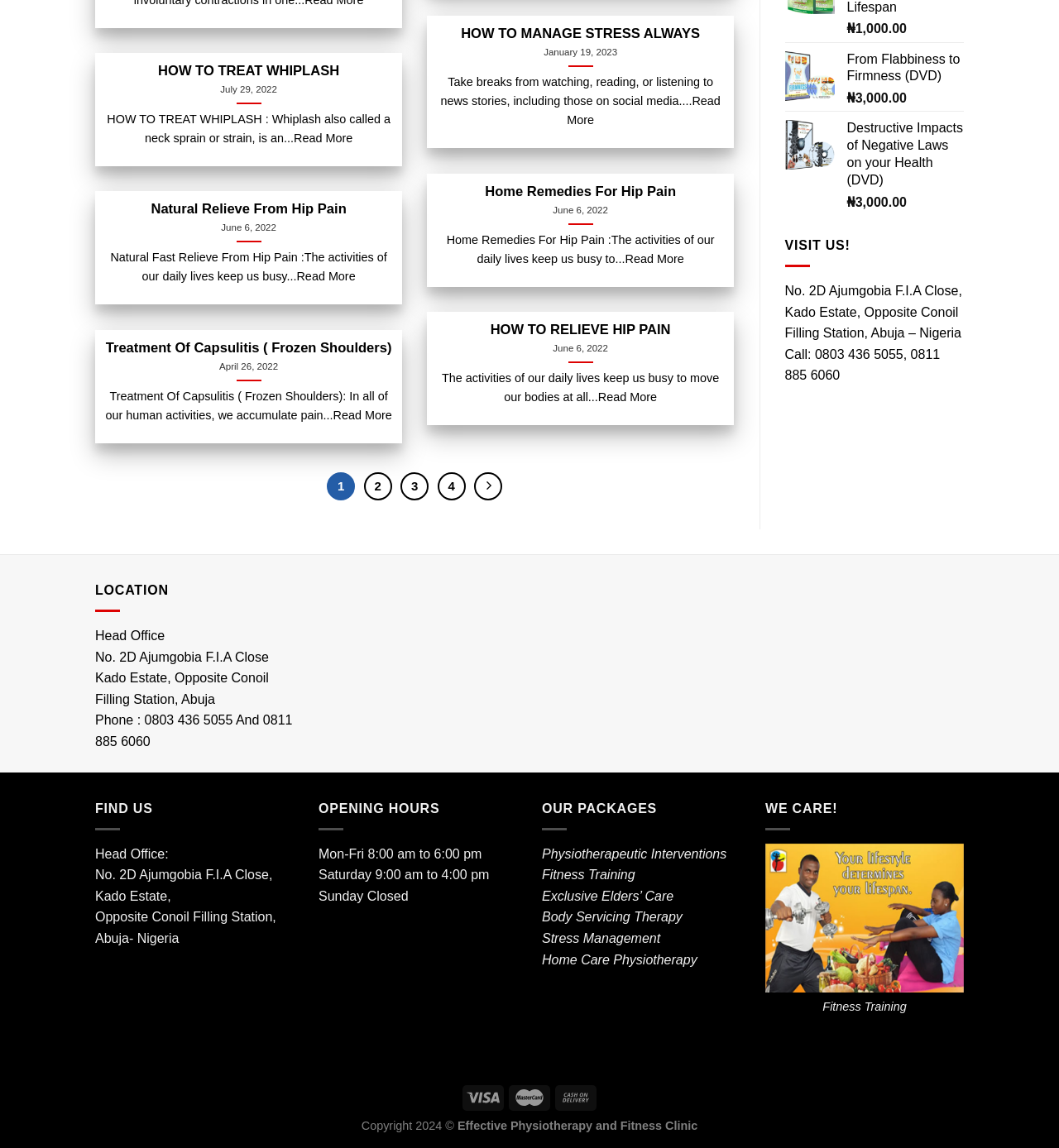Identify the bounding box coordinates for the UI element described as follows: "parent_node: LOCATION aria-label="Go to top"". Ensure the coordinates are four float numbers between 0 and 1, formatted as [left, top, right, bottom].

[0.953, 0.427, 0.983, 0.455]